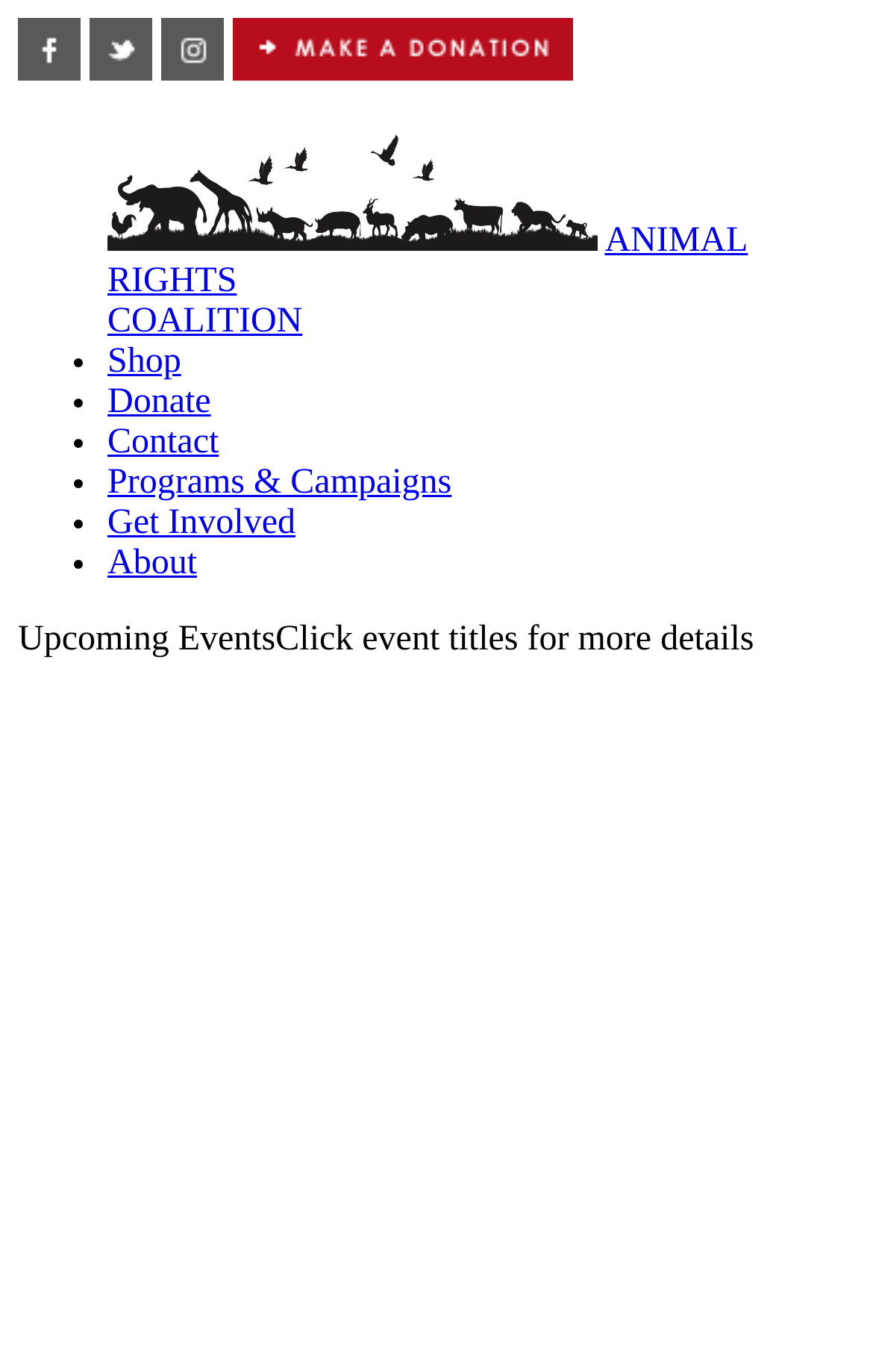Please provide a comprehensive answer to the question based on the screenshot: What is the purpose of the list markers on the webpage?

I observed that the list markers are used to separate the links in the top navigation bar. They are used to visually distinguish between each link.